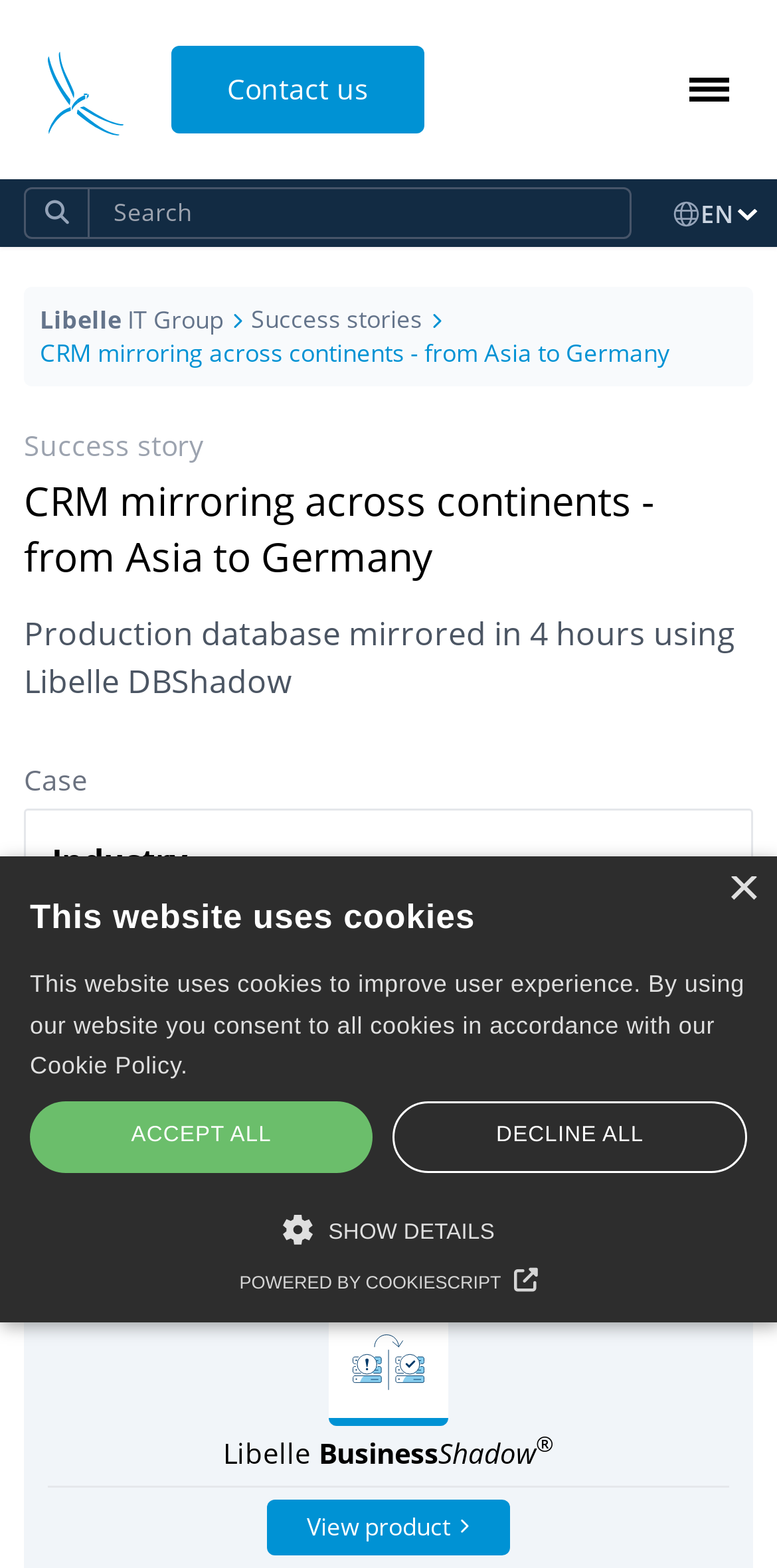What is the industry of the company in the success story?
Could you please answer the question thoroughly and with as much detail as possible?

The table on the webpage lists the details of the success story, and the 'Industry' rowheader is associated with the gridcell containing the image 'Handel_Icons_Branche (1).svg' and the text 'Retail', indicating that the industry of the company in the success story is Retail.